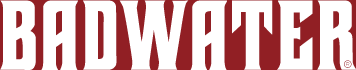What year is the presented logo likely associated with?
Can you provide an in-depth and detailed response to the question?

The caption suggests that the specific presentation of the logo is tied to the 2005 Badwater Ultramarathon event, indicating that the logo is likely associated with that particular year's event.